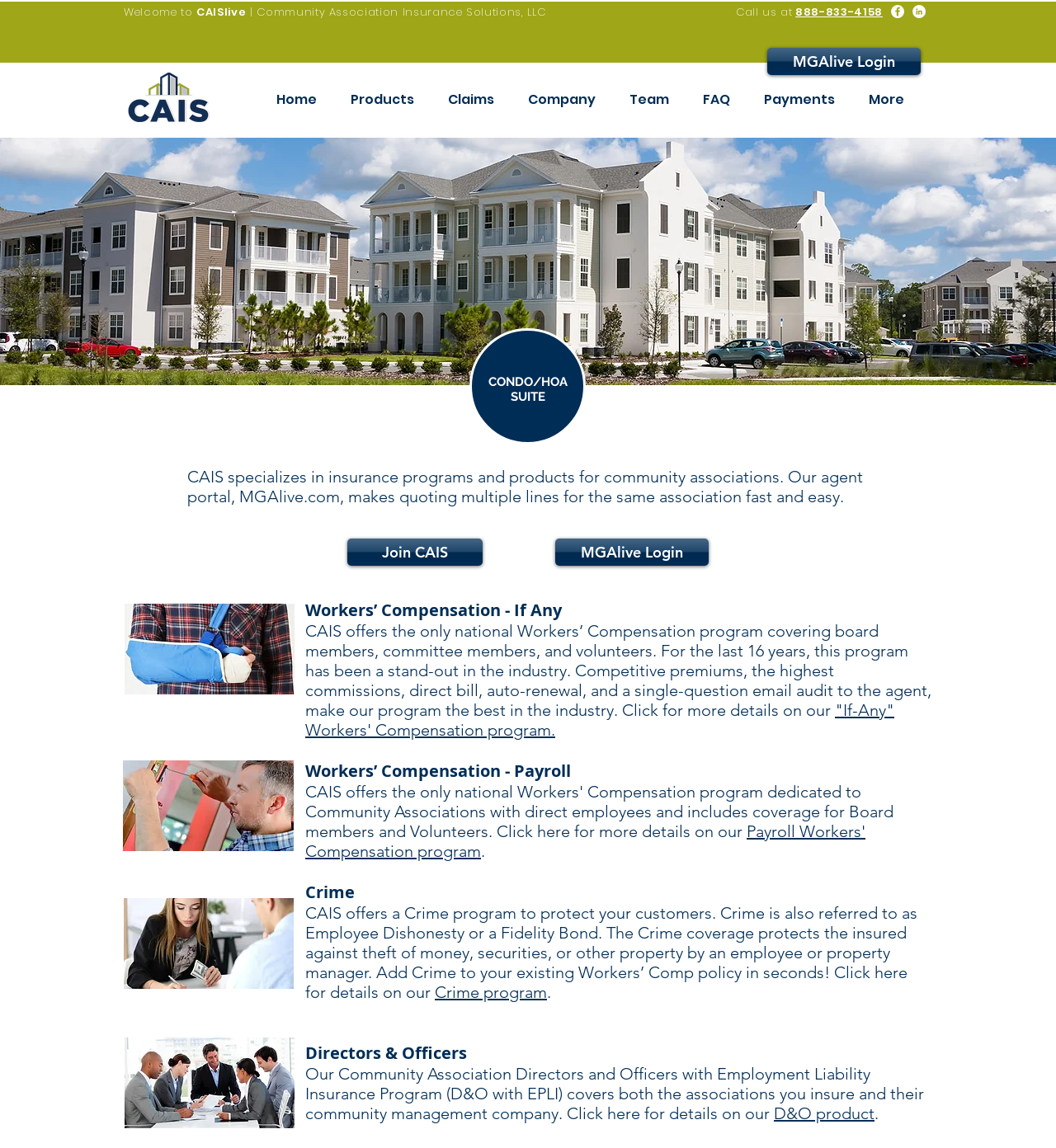Bounding box coordinates are specified in the format (top-left x, top-left y, bottom-right x, bottom-right y). All values are floating point numbers bounded between 0 and 1. Please provide the bounding box coordinate of the region this sentence describes: Music

None